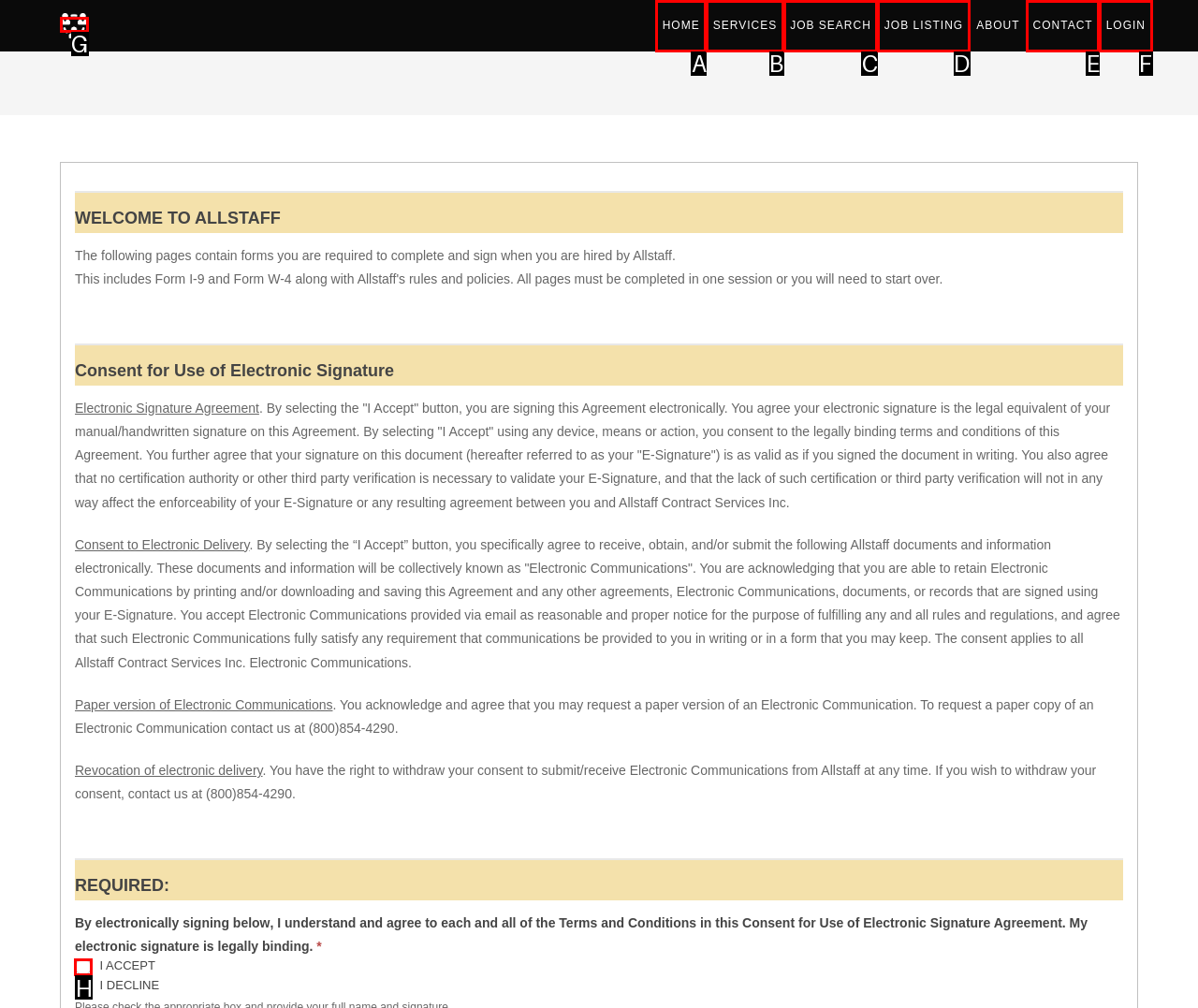Determine which letter corresponds to the UI element to click for this task: Select I ACCEPT
Respond with the letter from the available options.

H